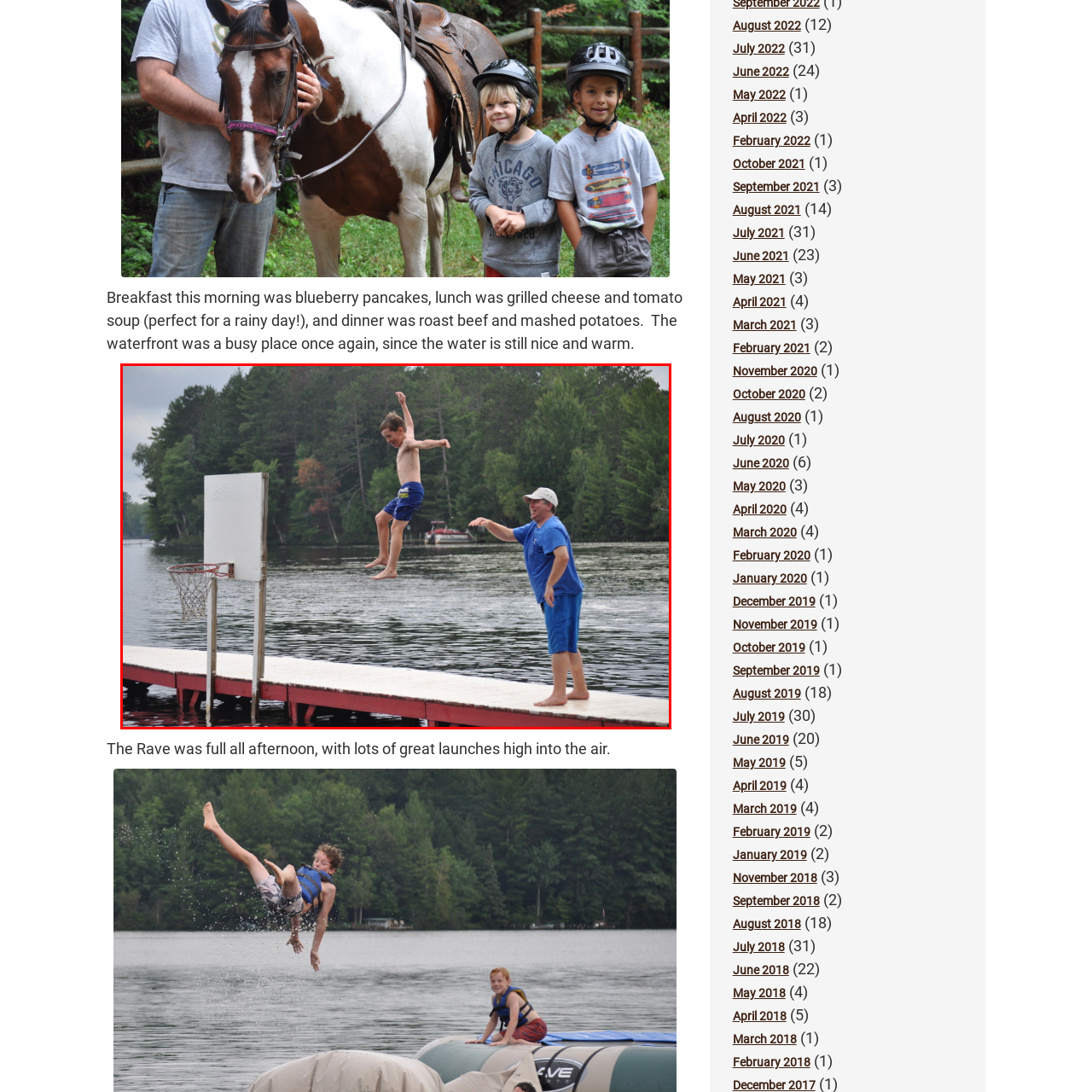Refer to the image within the red outline and provide a one-word or phrase answer to the question:
What is reflected on the lake's surface?

Trees